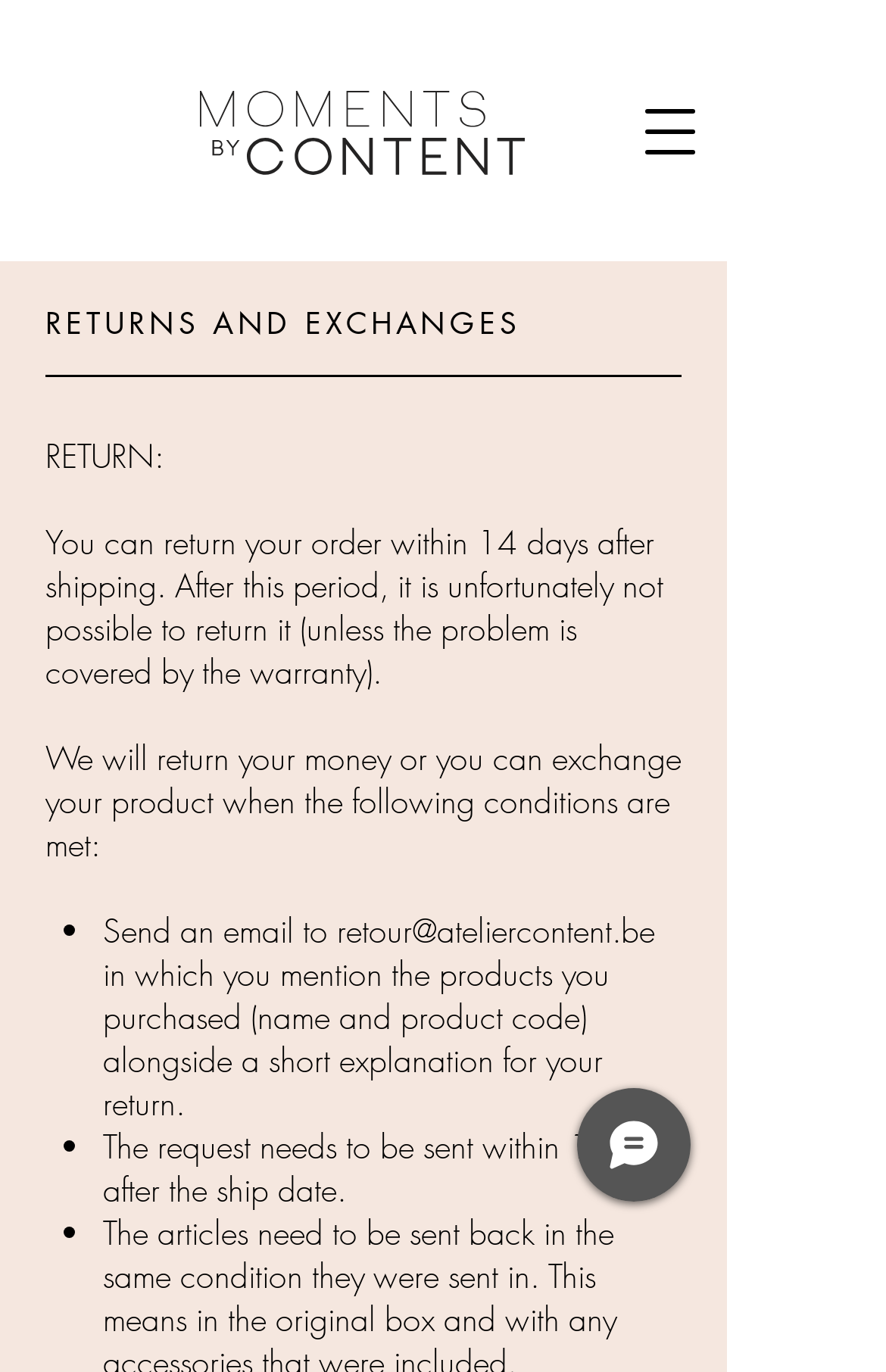Provide an in-depth caption for the contents of the webpage.

The webpage is about the returns and exchanges policy of Moments By Content. At the top left, there is a logo of Moments By Content, which is an image with a link. Next to the logo, there is a button to open the navigation menu. 

Below the logo, there is a heading that reads "RETURNS AND EXCHANGES". Underneath the heading, there is a section that explains the return policy, which includes a brief introduction, followed by a list of conditions that need to be met for a return or exchange. The list consists of three points, each marked with a bullet point. The first point explains that an email needs to be sent to a specific address, mentioning the products purchased and a short explanation for the return. The second point states that the request needs to be sent within 14 days after the ship date. The third point is not explicitly stated, but it seems to be a continuation of the return policy.

At the top right, there is a button to open a chat window, accompanied by a small image.